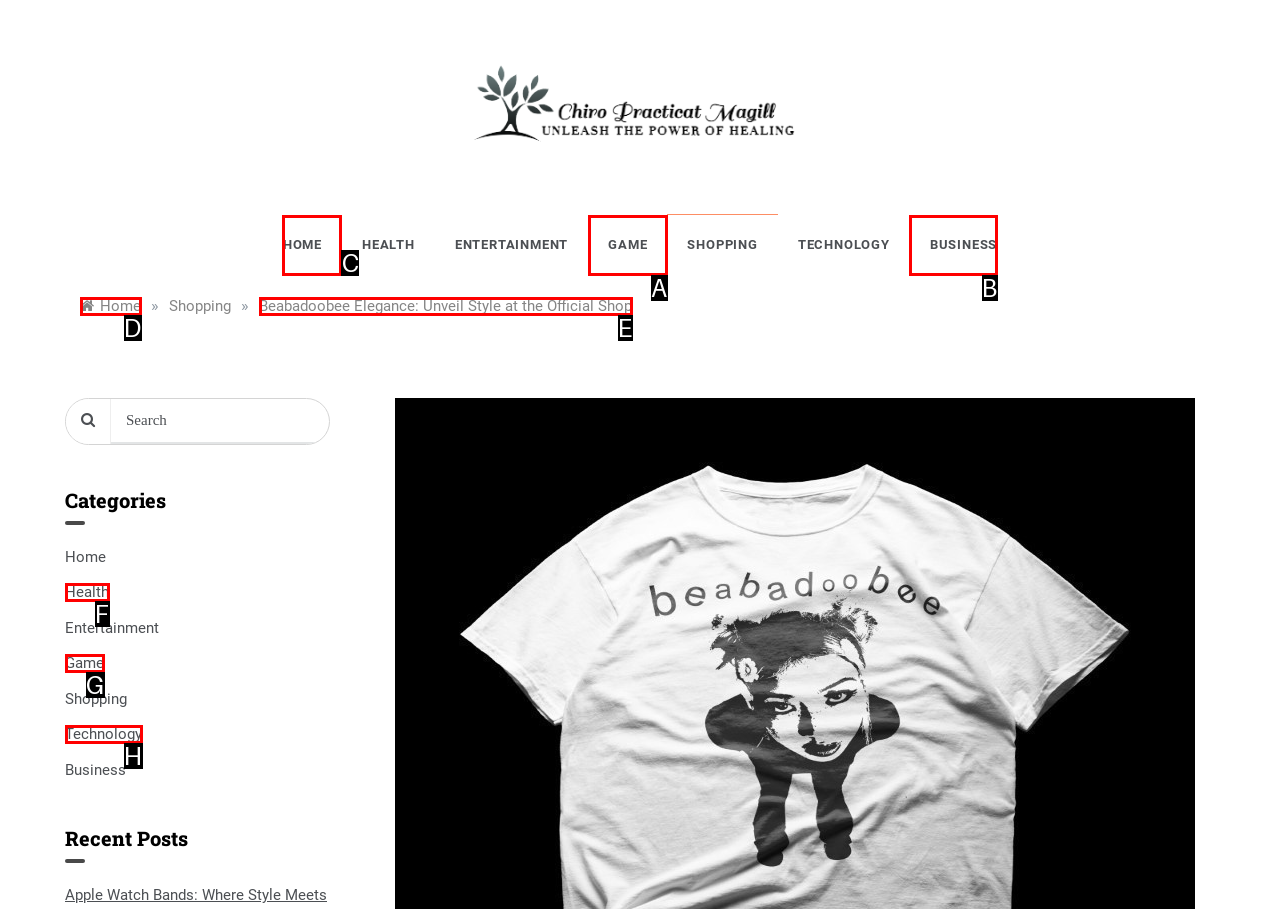Point out the specific HTML element to click to complete this task: Click on the 'HOME' link Reply with the letter of the chosen option.

C